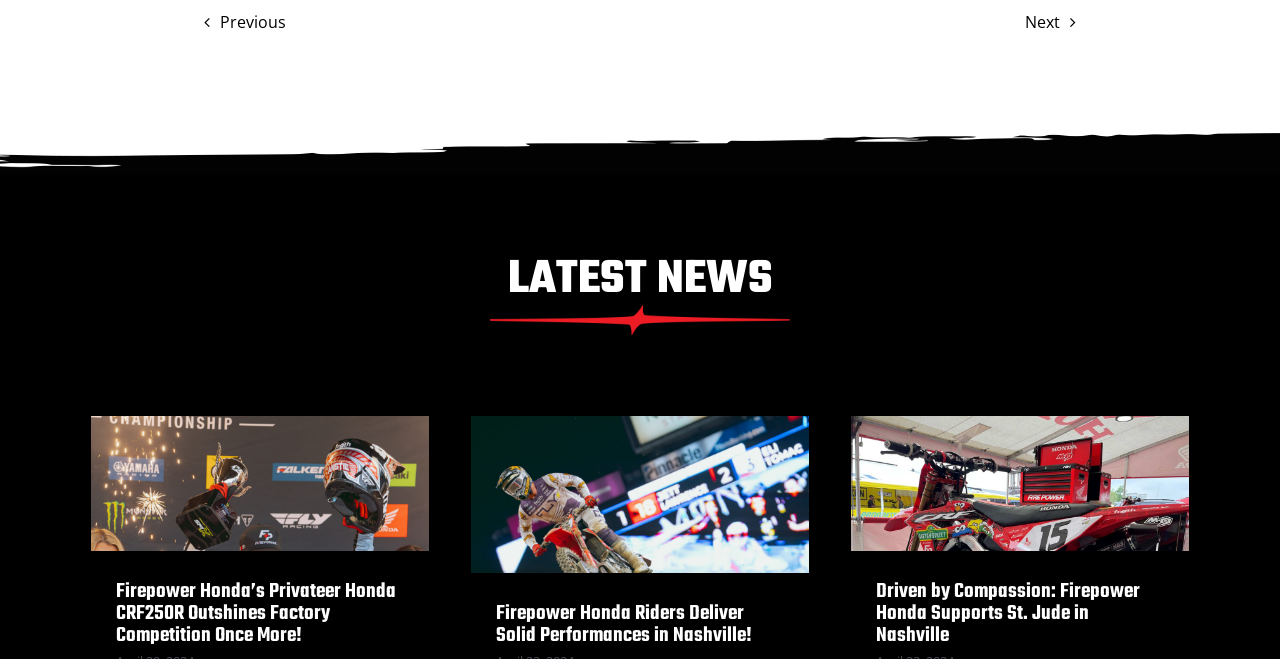What is the theme of the news articles?
Look at the image and respond with a one-word or short phrase answer.

Firepower Honda